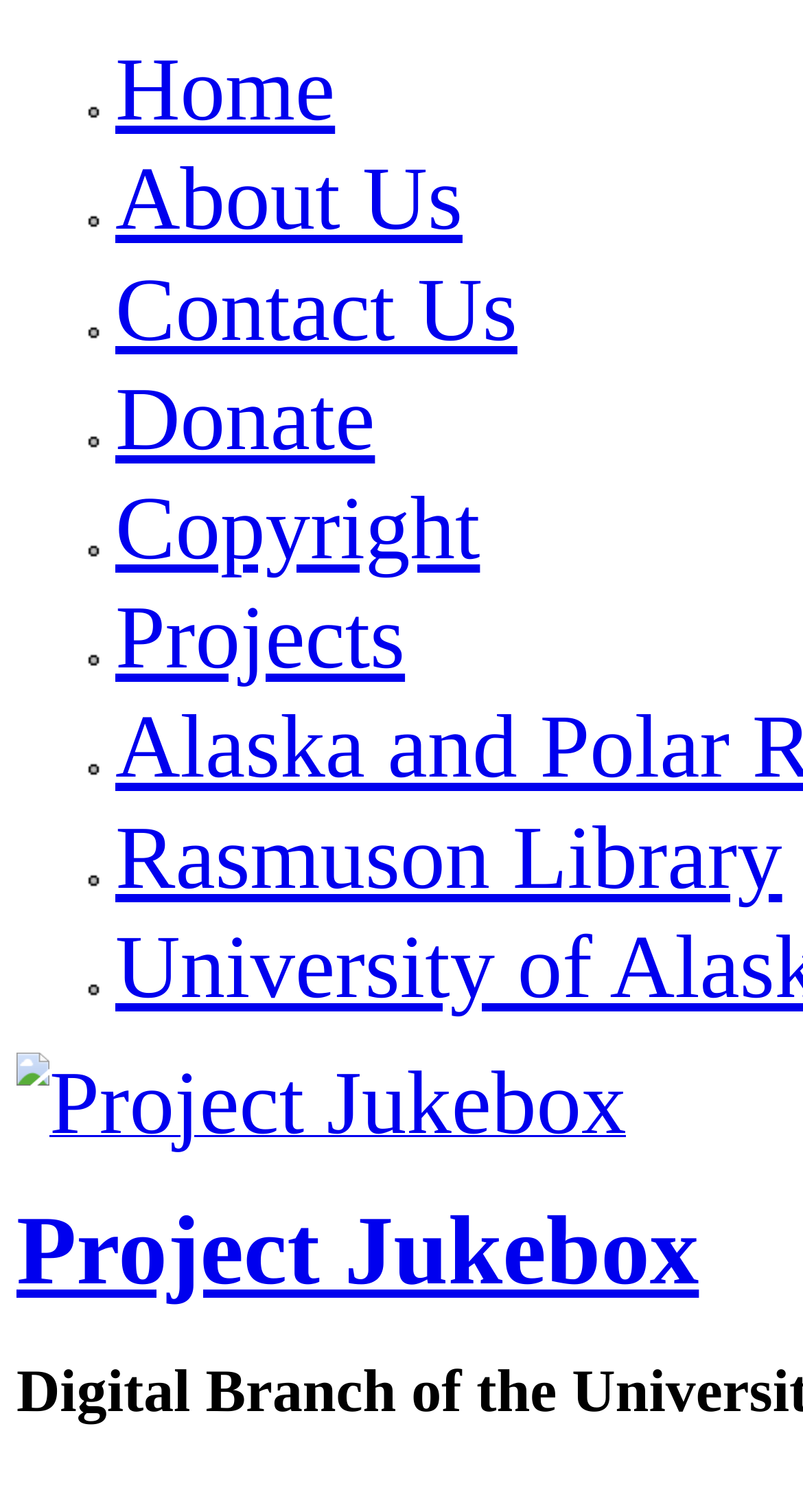How many links are in the top menu? From the image, respond with a single word or brief phrase.

9